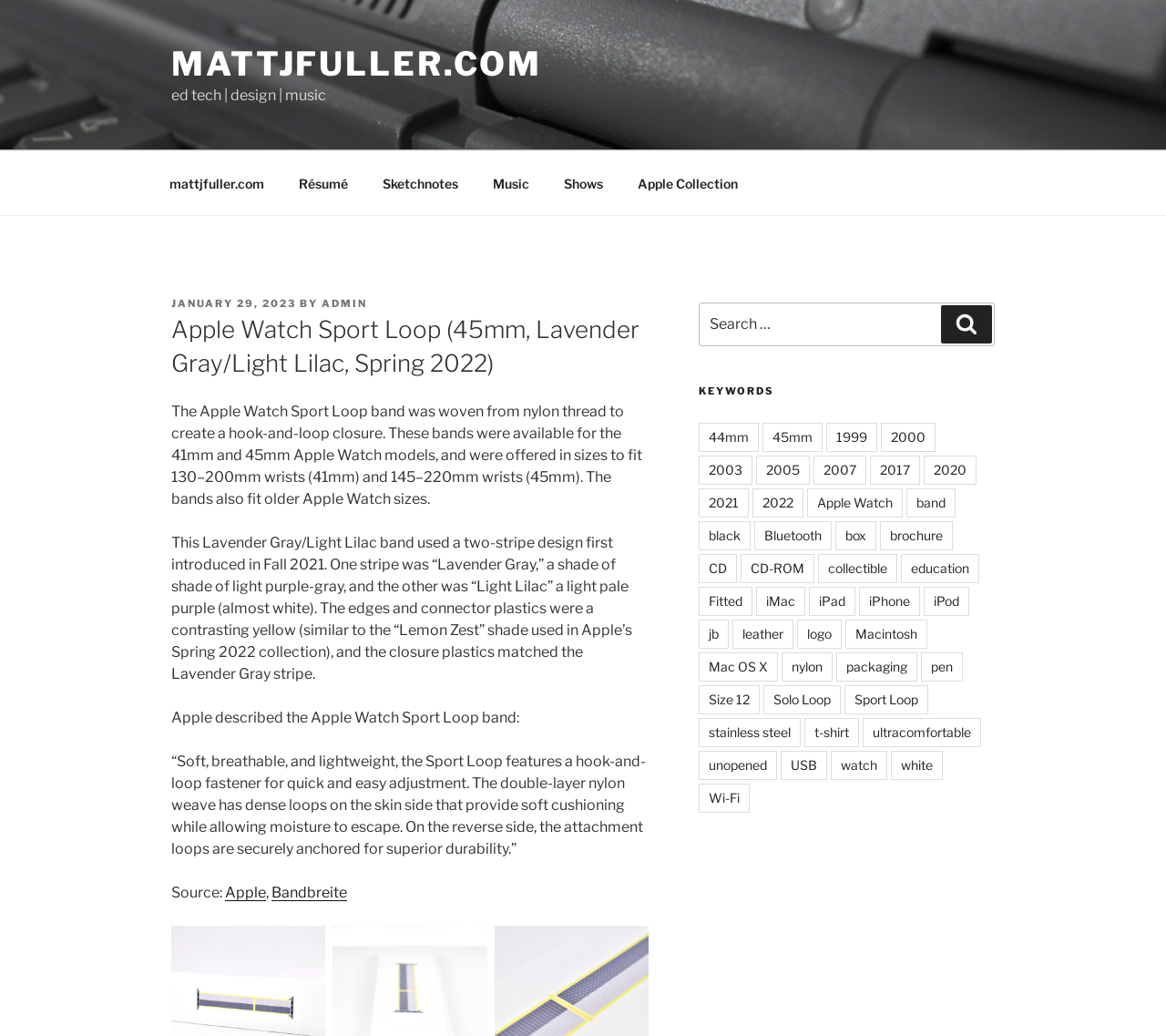What is the material of the Apple Watch Sport Loop band?
Using the image as a reference, give an elaborate response to the question.

I found the answer by reading the text in the webpage, specifically the paragraph that describes the Apple Watch Sport Loop band, which mentions that the band is woven from nylon thread.